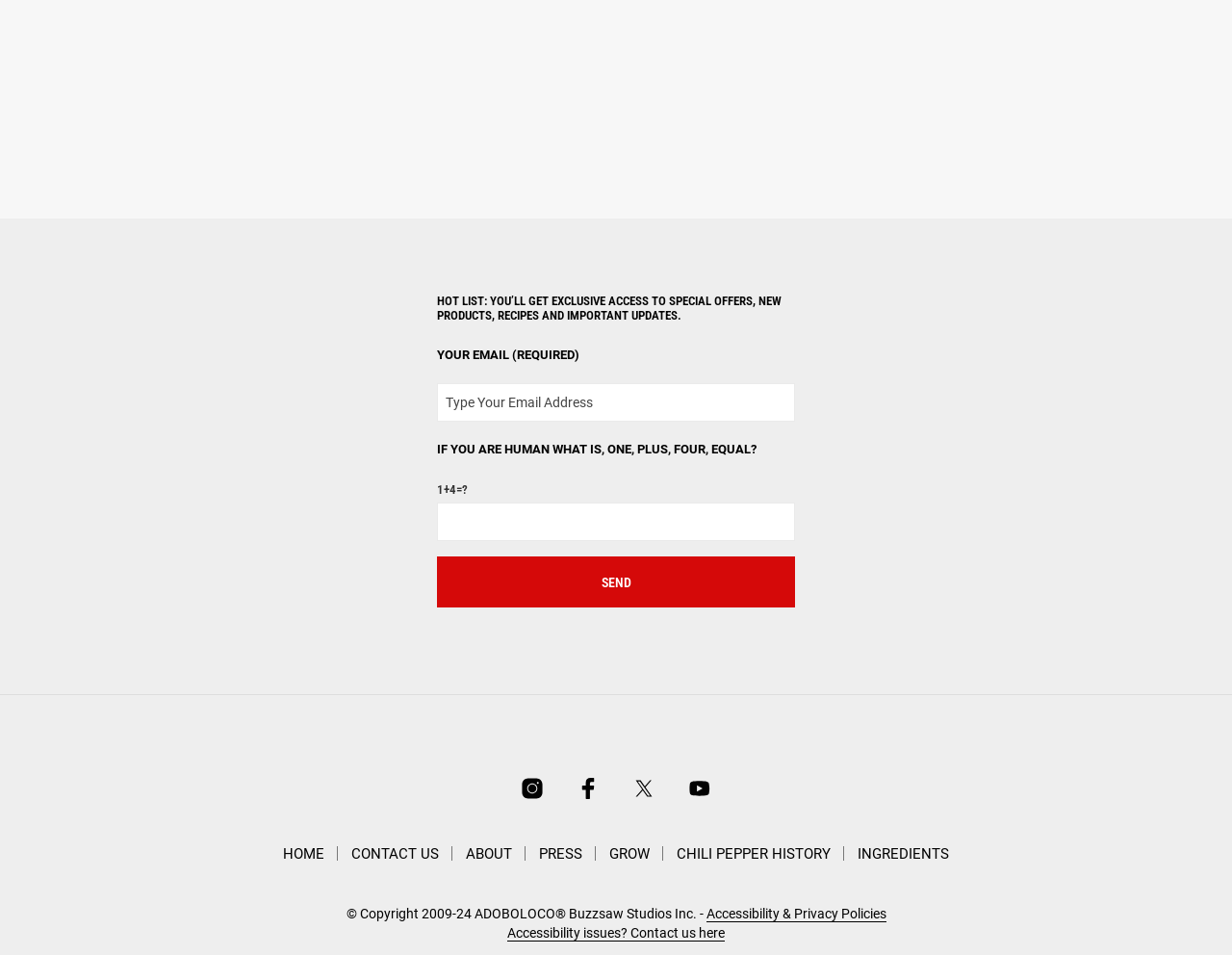Find the bounding box coordinates of the element to click in order to complete the given instruction: "Add Bloody Mary’s BFFs™ – Original 3 Pack to cart."

[0.17, 0.175, 0.233, 0.205]